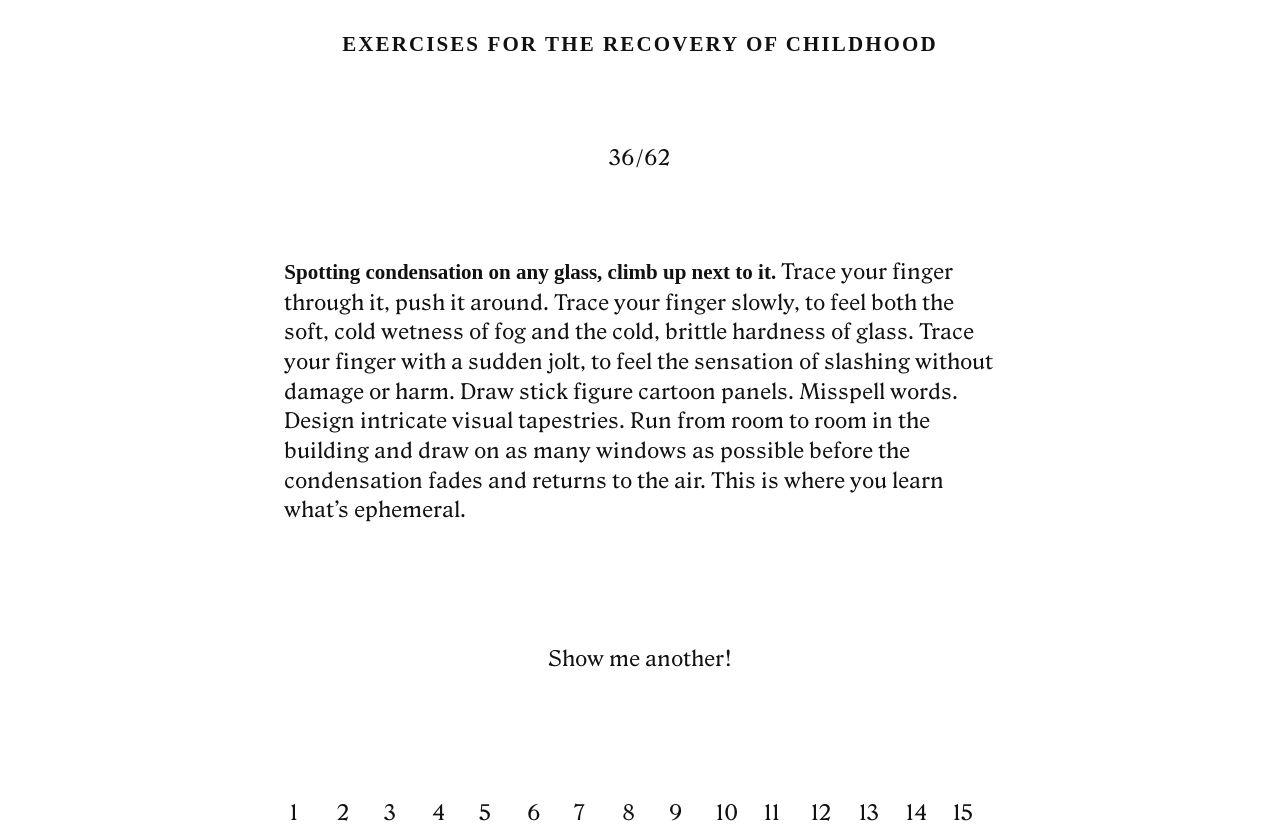Please provide the bounding box coordinates for the element that needs to be clicked to perform the instruction: "Read the instructions for exercise 36". The coordinates must consist of four float numbers between 0 and 1, formatted as [left, top, right, bottom].

[0.222, 0.312, 0.606, 0.34]